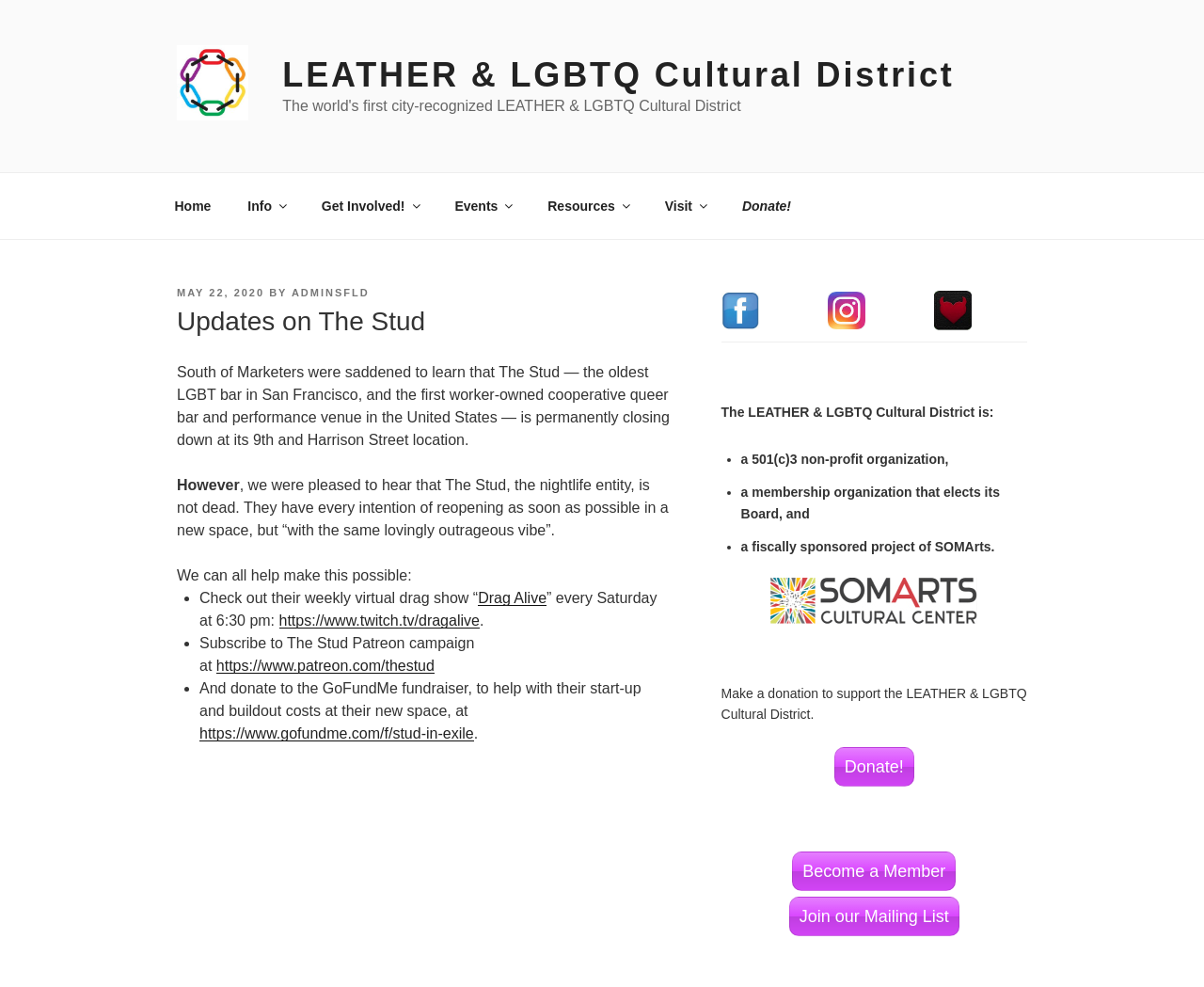Please give a succinct answer using a single word or phrase:
What is the purpose of the LEATHER & LGBTQ Cultural District?

To support the LEATHER & LGBTQ community